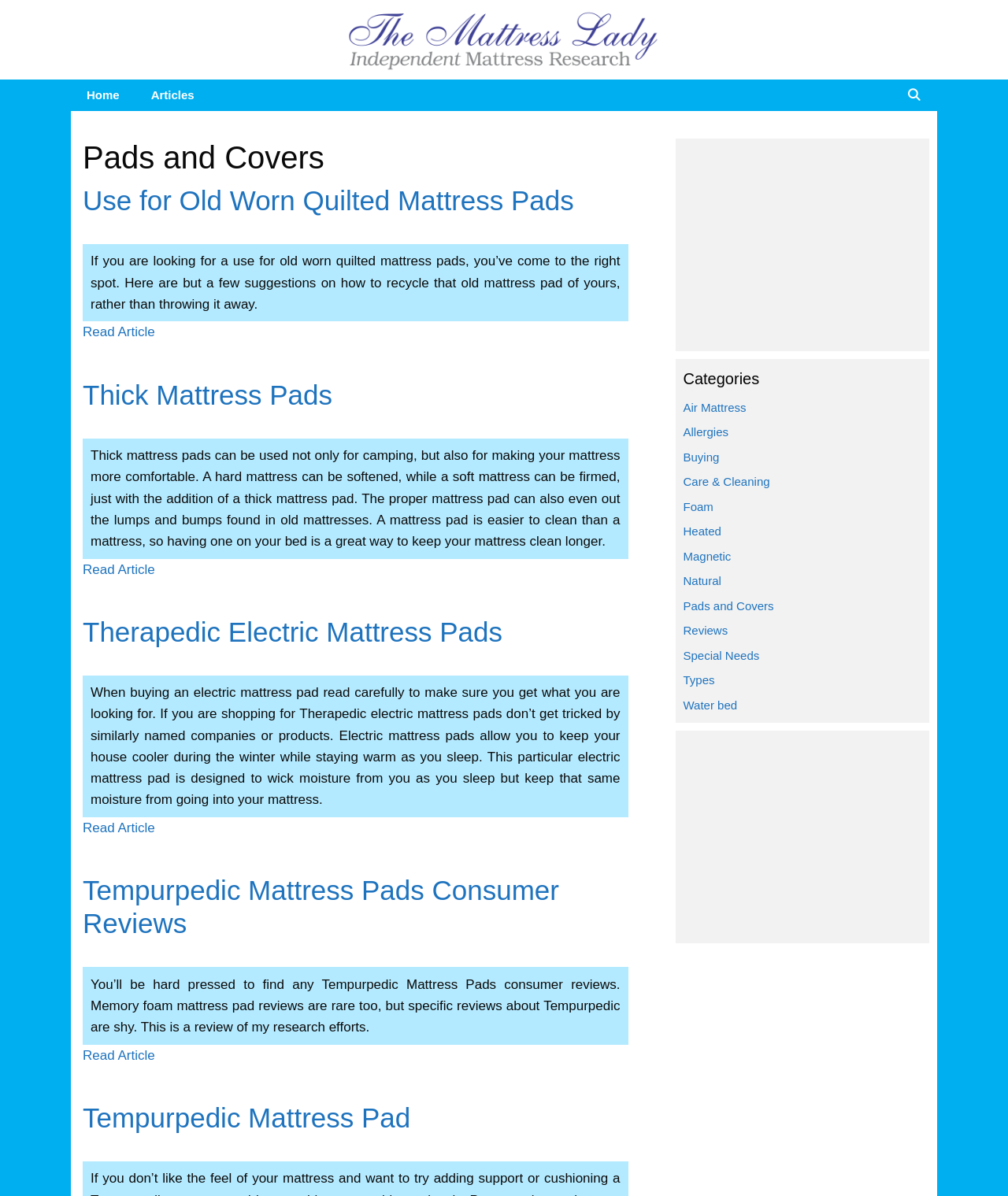What is the current page number?
Based on the content of the image, thoroughly explain and answer the question.

The current page number can be found in the meta description of the webpage, which states 'Pads and Covers - Page 2 of 6 - The Mattress Lady'.